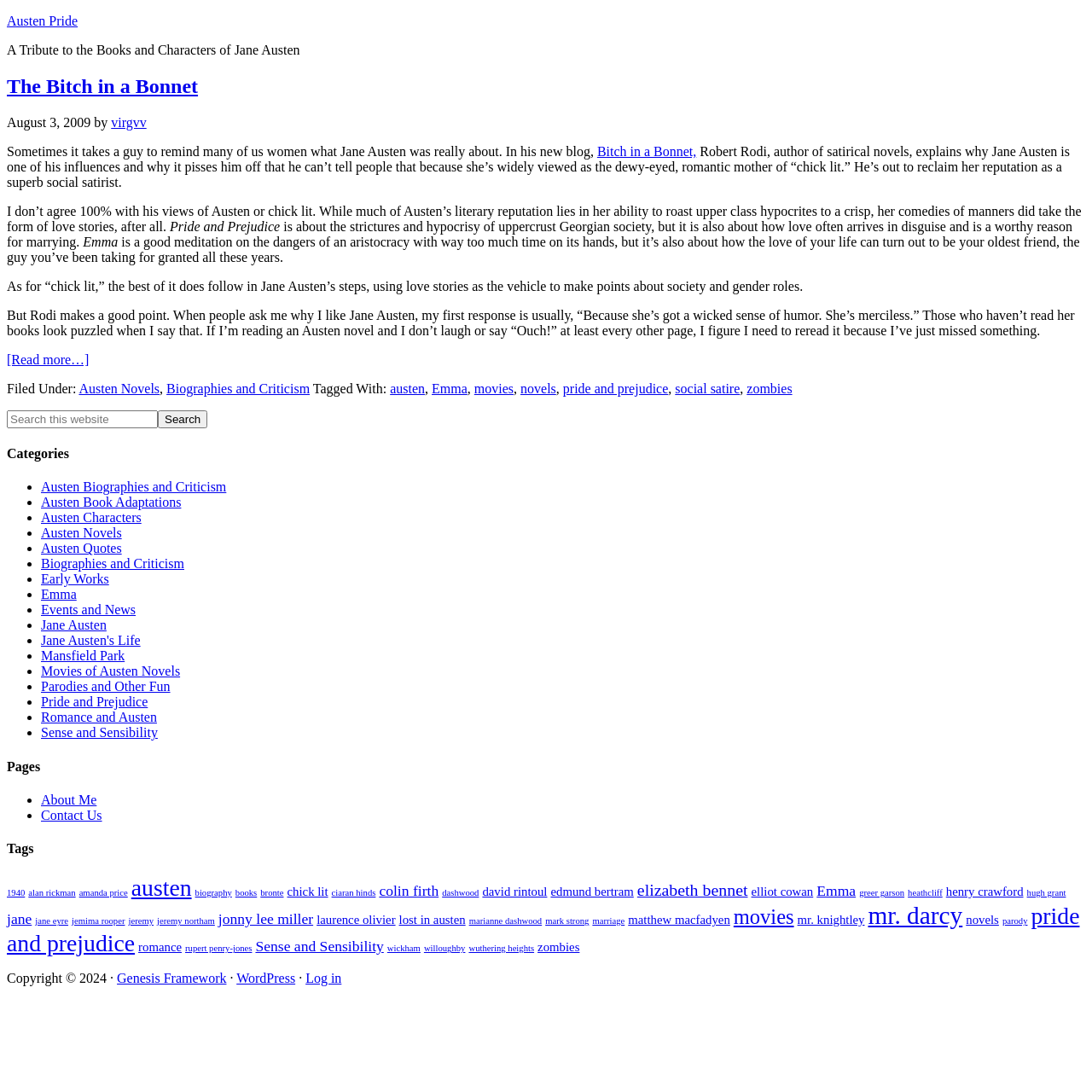Using the provided element description: "parent_node: Email* name="email"", determine the bounding box coordinates of the corresponding UI element in the screenshot.

None